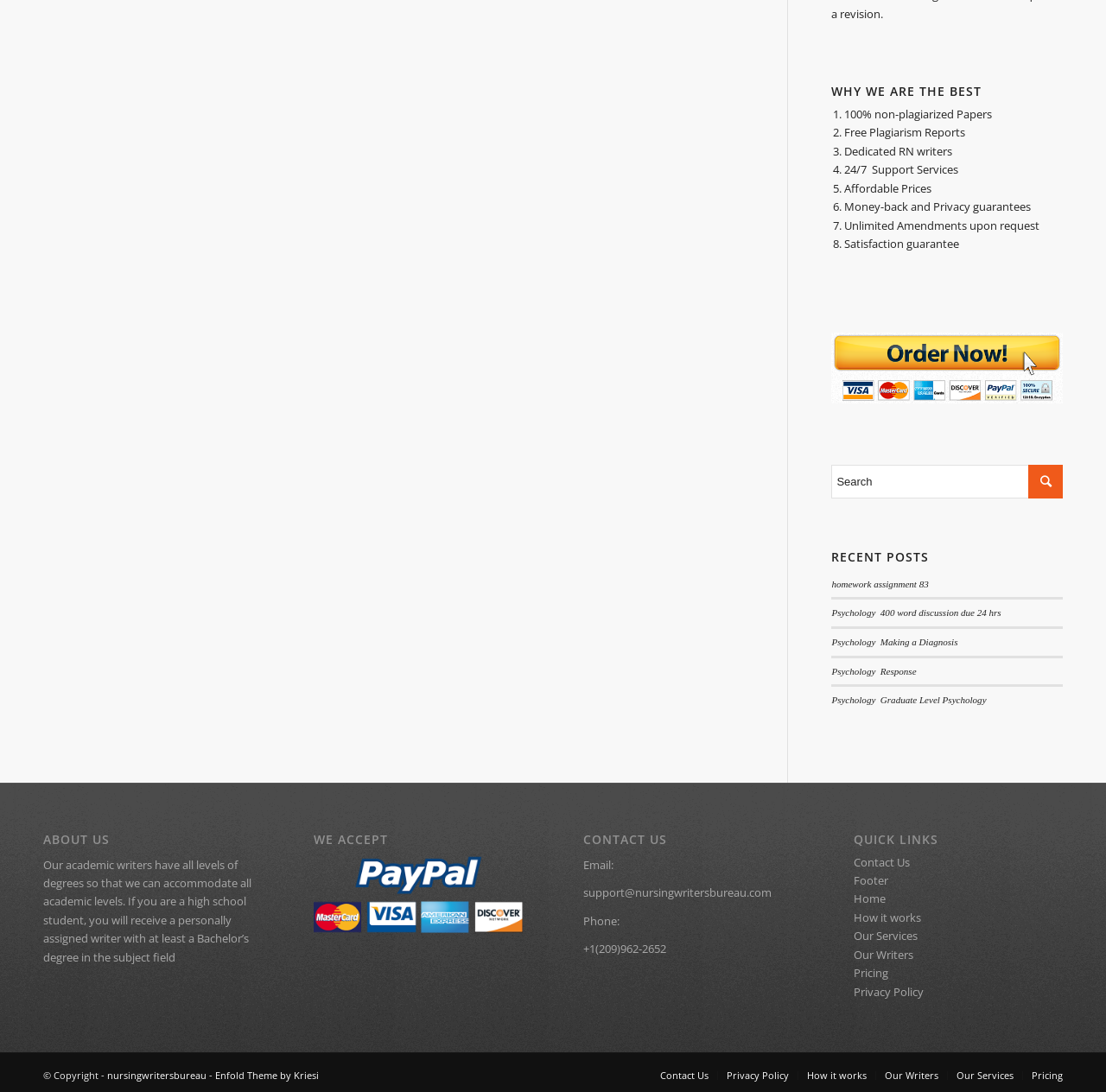What is the main topic of the webpage?
Please provide a single word or phrase based on the screenshot.

Nursing writers